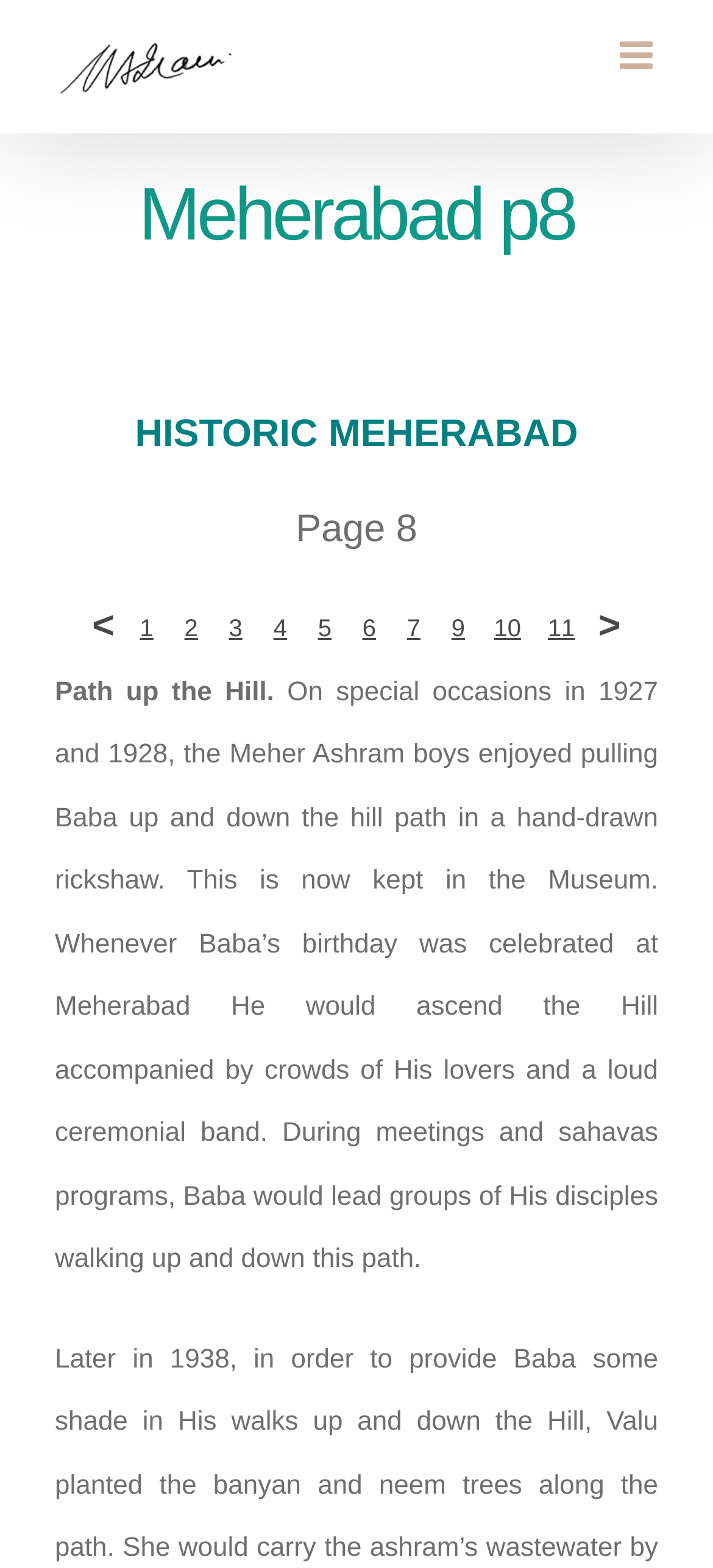Can you identify the bounding box coordinates of the clickable region needed to carry out this instruction: 'Learn about doubling down in blackjack'? The coordinates should be four float numbers within the range of 0 to 1, stated as [left, top, right, bottom].

None